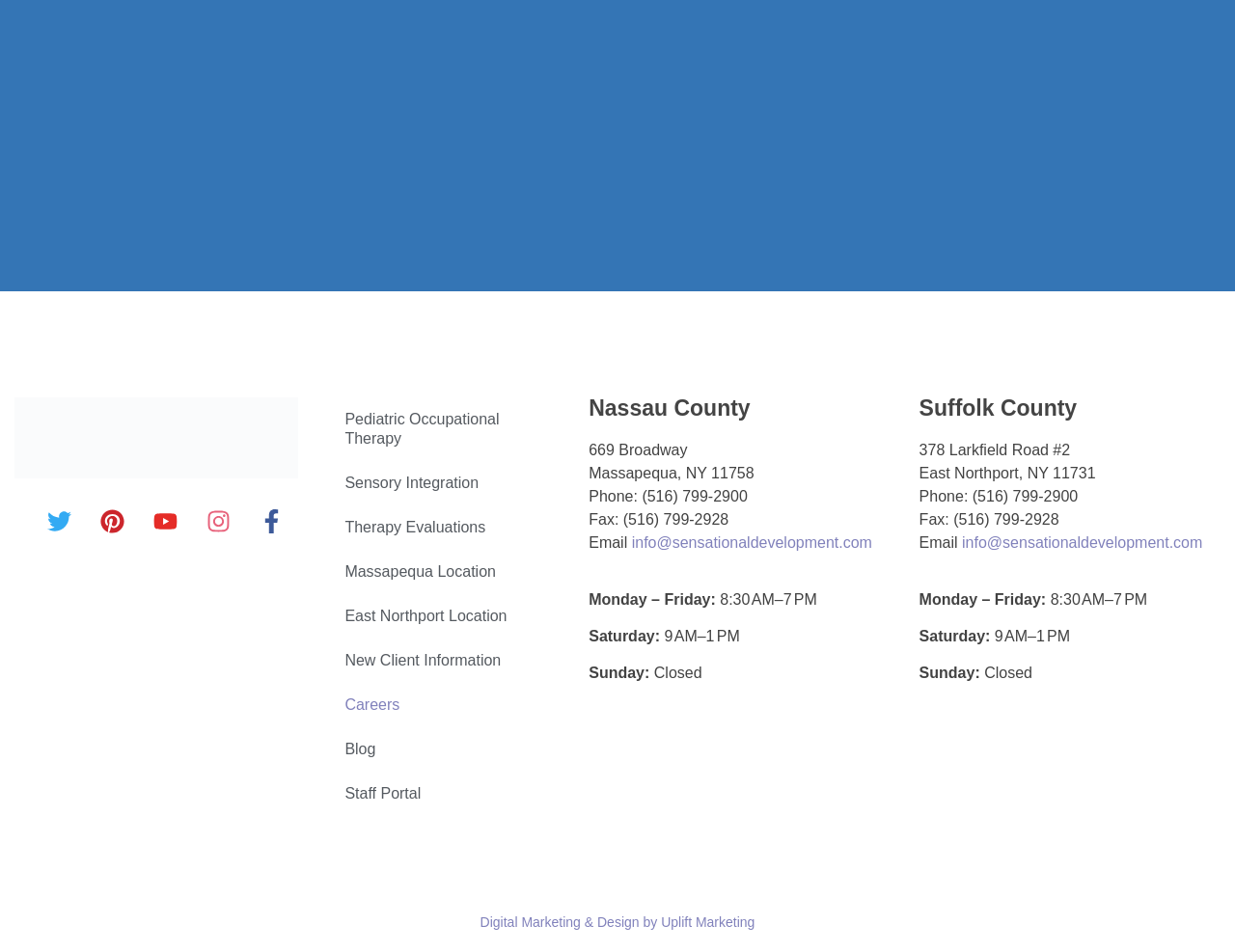Locate the bounding box of the UI element based on this description: "1894". Provide four float numbers between 0 and 1 as [left, top, right, bottom].

None